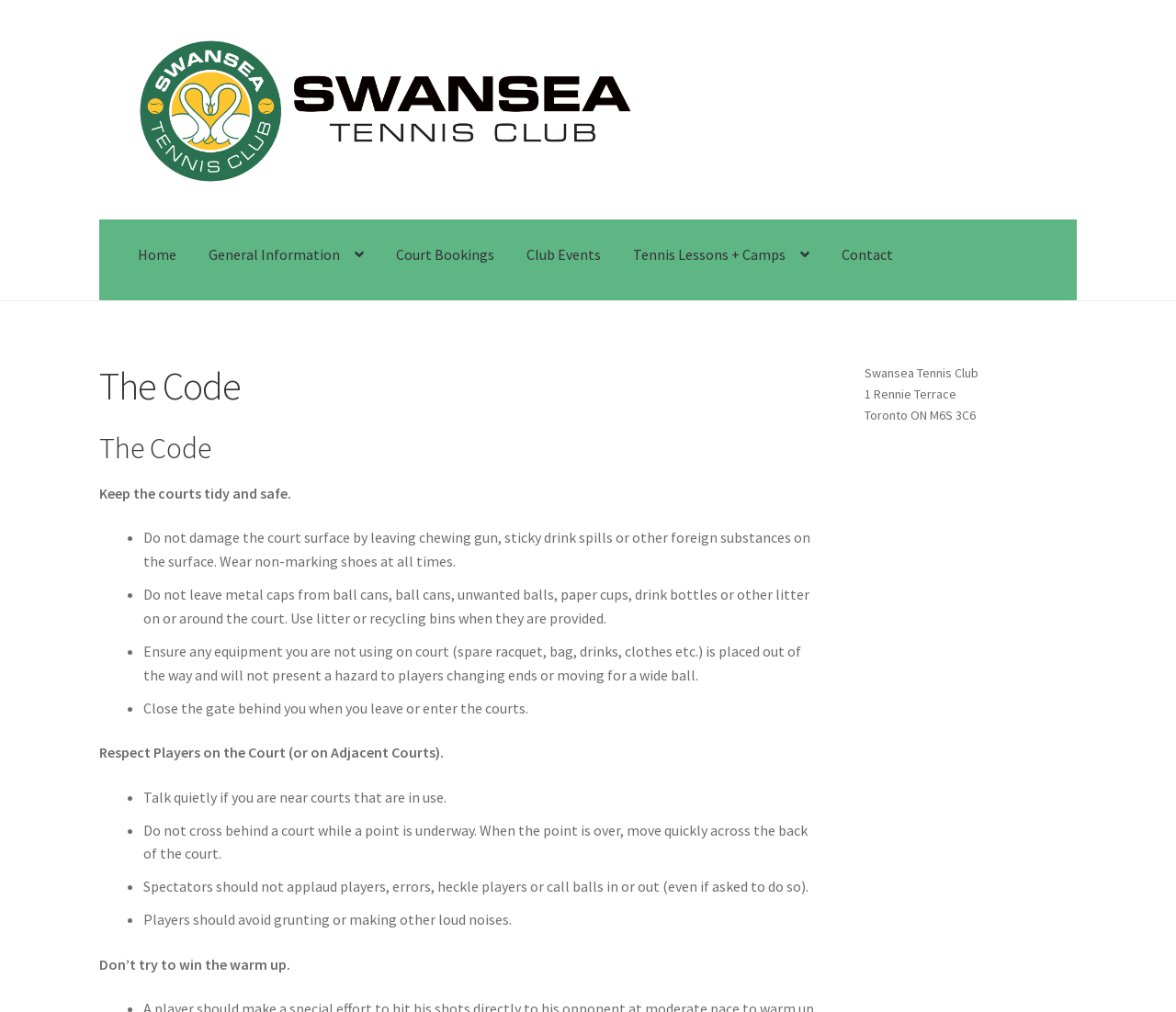Please reply to the following question using a single word or phrase: 
What should players do with their equipment when not in use?

Place it out of the way